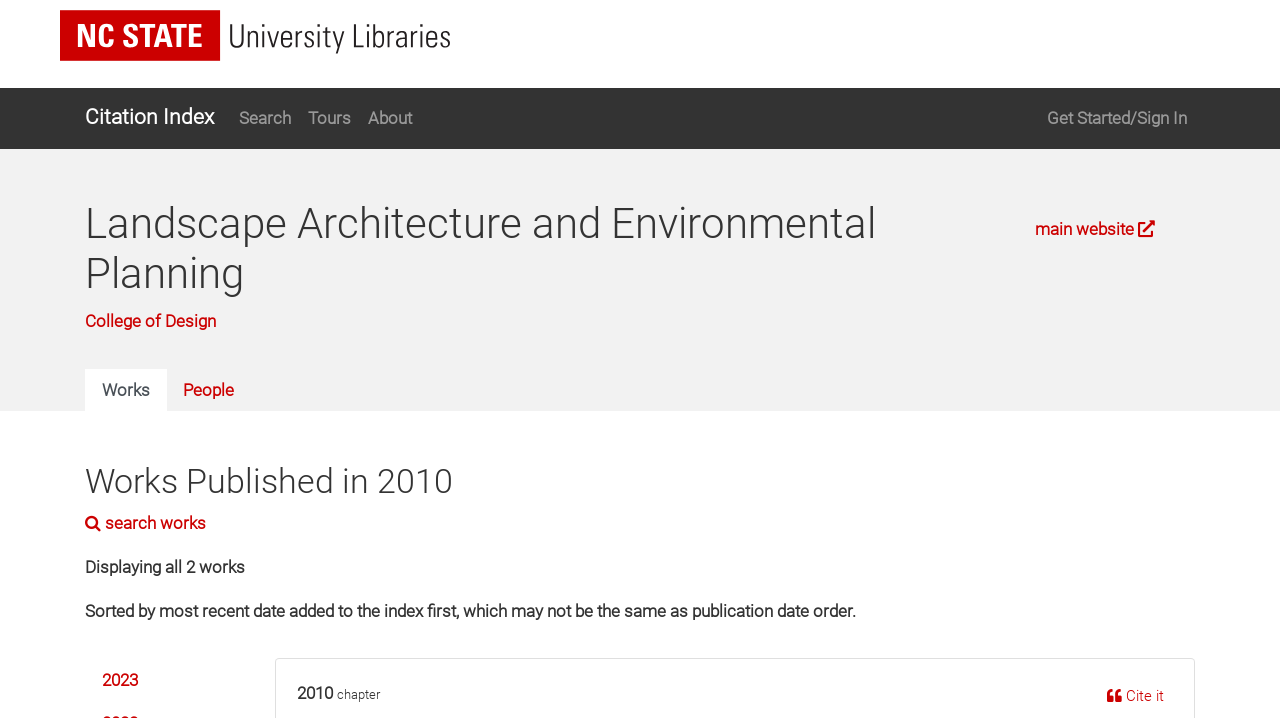Provide the bounding box coordinates of the section that needs to be clicked to accomplish the following instruction: "Search for works."

[0.066, 0.715, 0.161, 0.743]